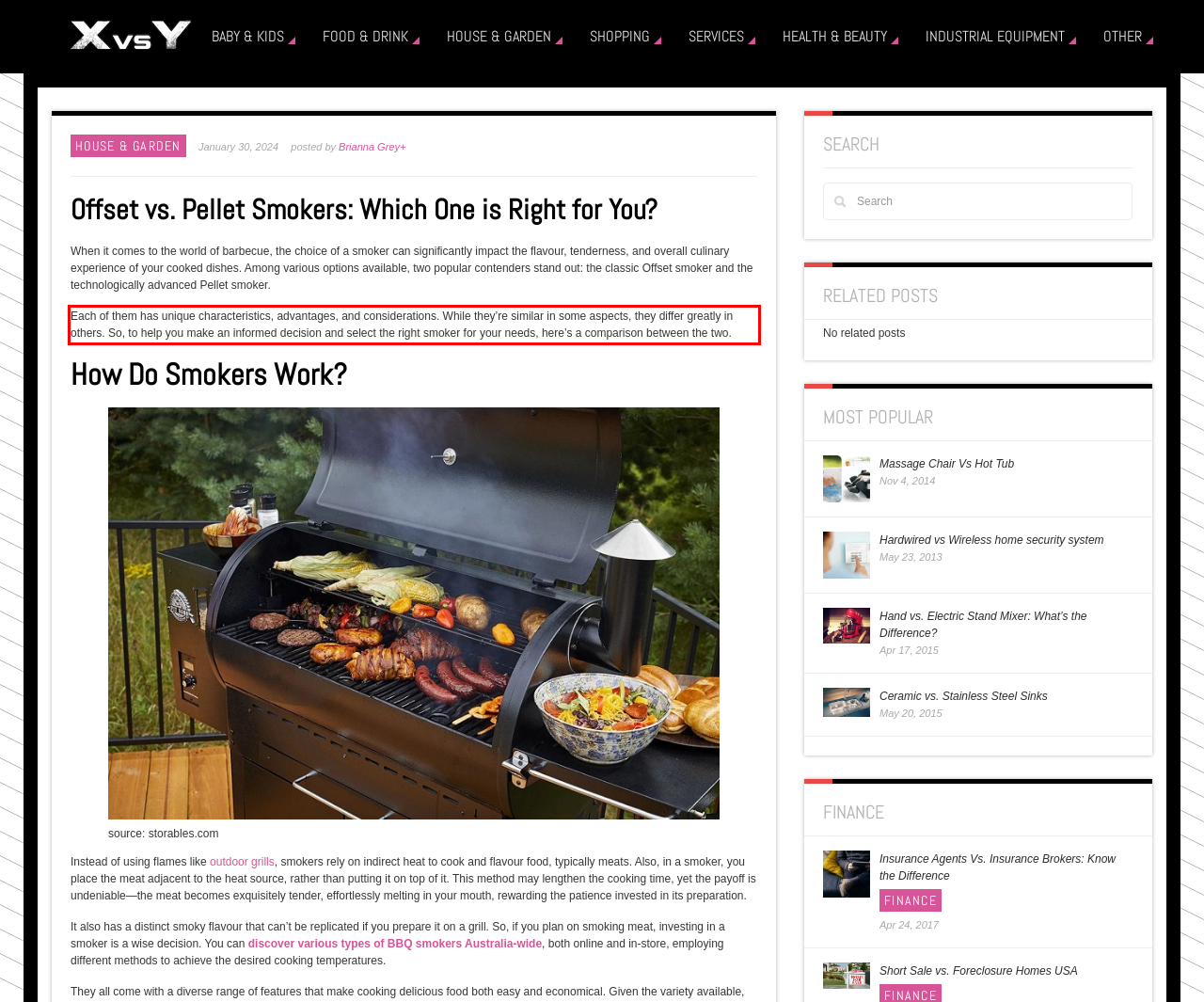Using the webpage screenshot, recognize and capture the text within the red bounding box.

Each of them has unique characteristics, advantages, and considerations. While they’re similar in some aspects, they differ greatly in others. So, to help you make an informed decision and select the right smoker for your needs, here’s a comparison between the two.